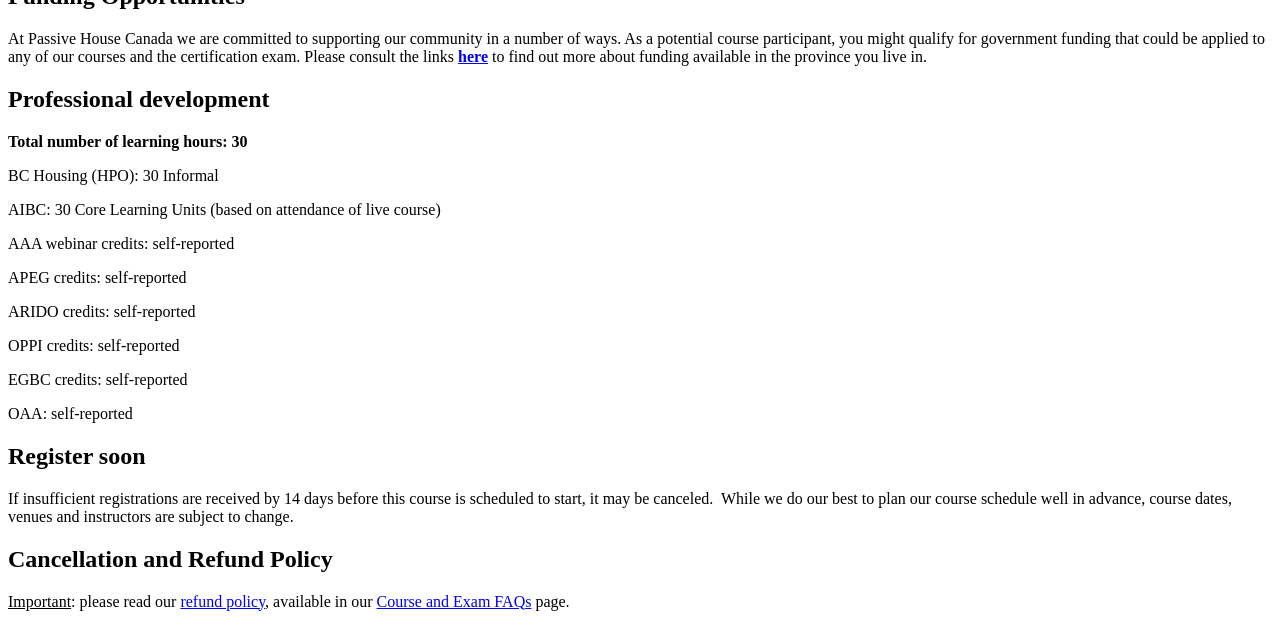Determine the bounding box coordinates for the UI element with the following description: "here". The coordinates should be four float numbers between 0 and 1, represented as [left, top, right, bottom].

[0.358, 0.077, 0.381, 0.104]